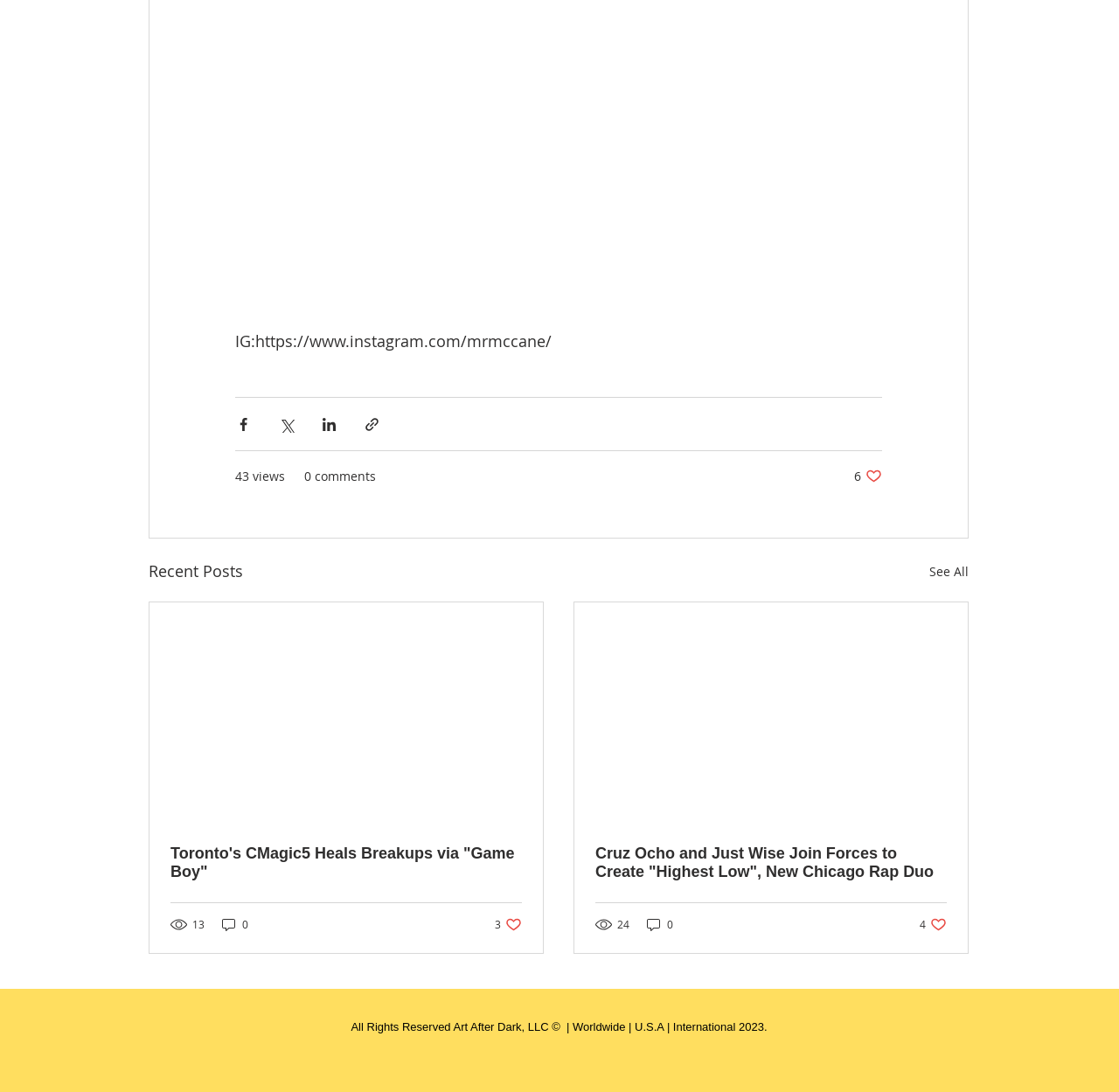What is the number of views for the first article?
Provide a concise answer using a single word or phrase based on the image.

13